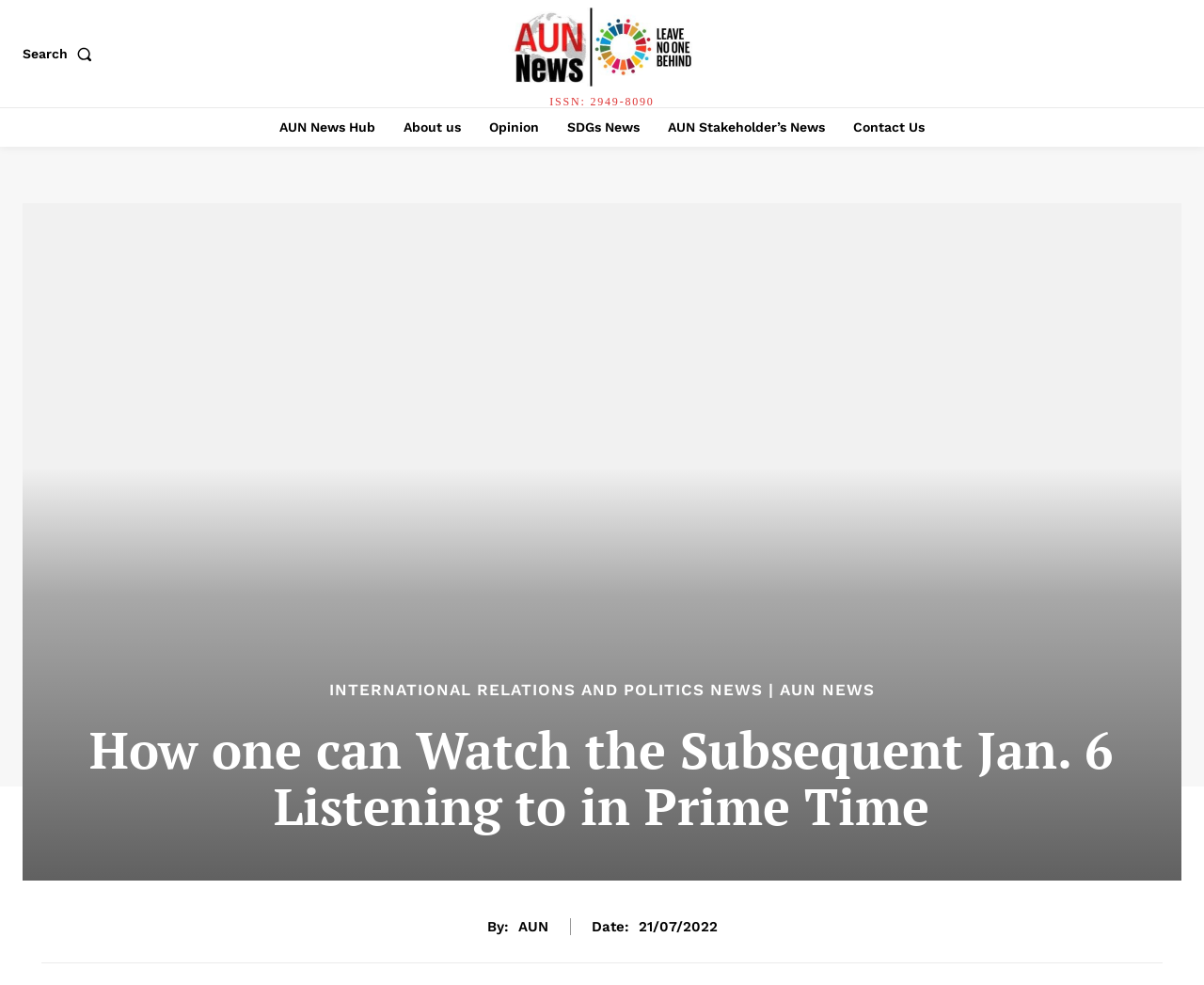Please locate the bounding box coordinates of the element that needs to be clicked to achieve the following instruction: "Visit AUN News Hub". The coordinates should be four float numbers between 0 and 1, i.e., [left, top, right, bottom].

[0.224, 0.109, 0.32, 0.149]